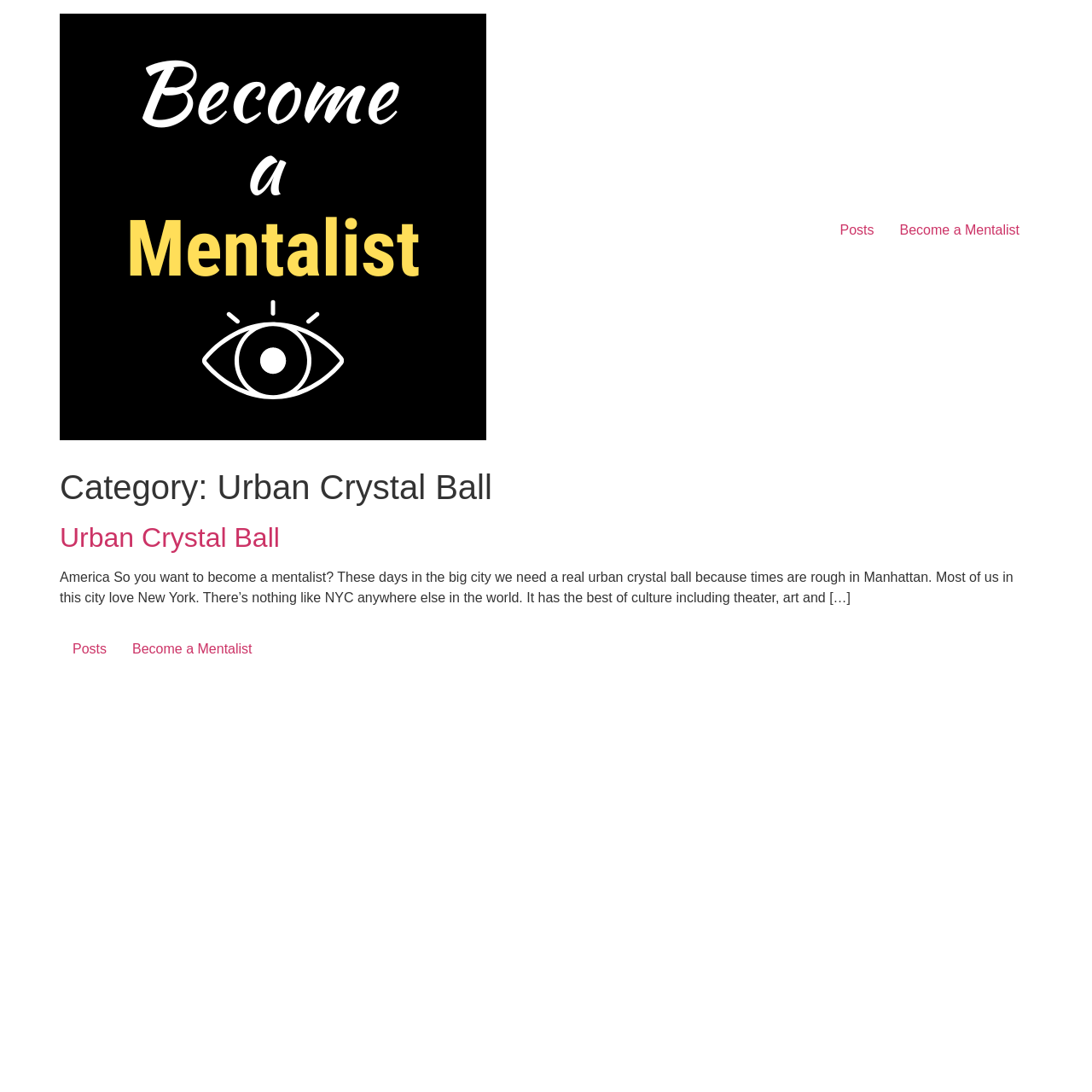Answer the question with a brief word or phrase:
What is the theme of the article?

Becoming a mentalist